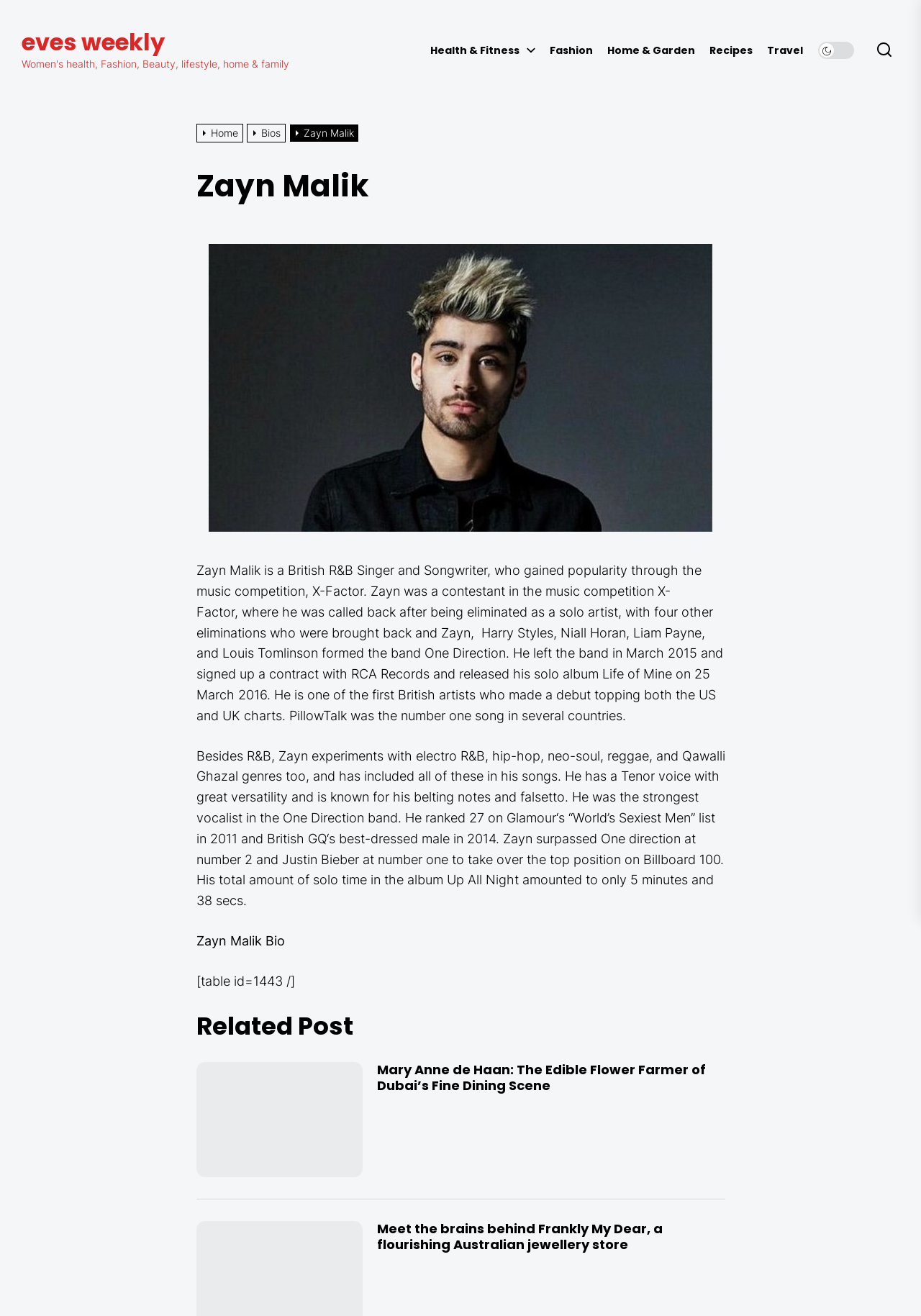What is the category of the related post 'Mary Anne de Haan: The Edible Flower Farmer of Dubai’s Fine Dining Scene'?
Your answer should be a single word or phrase derived from the screenshot.

Bios